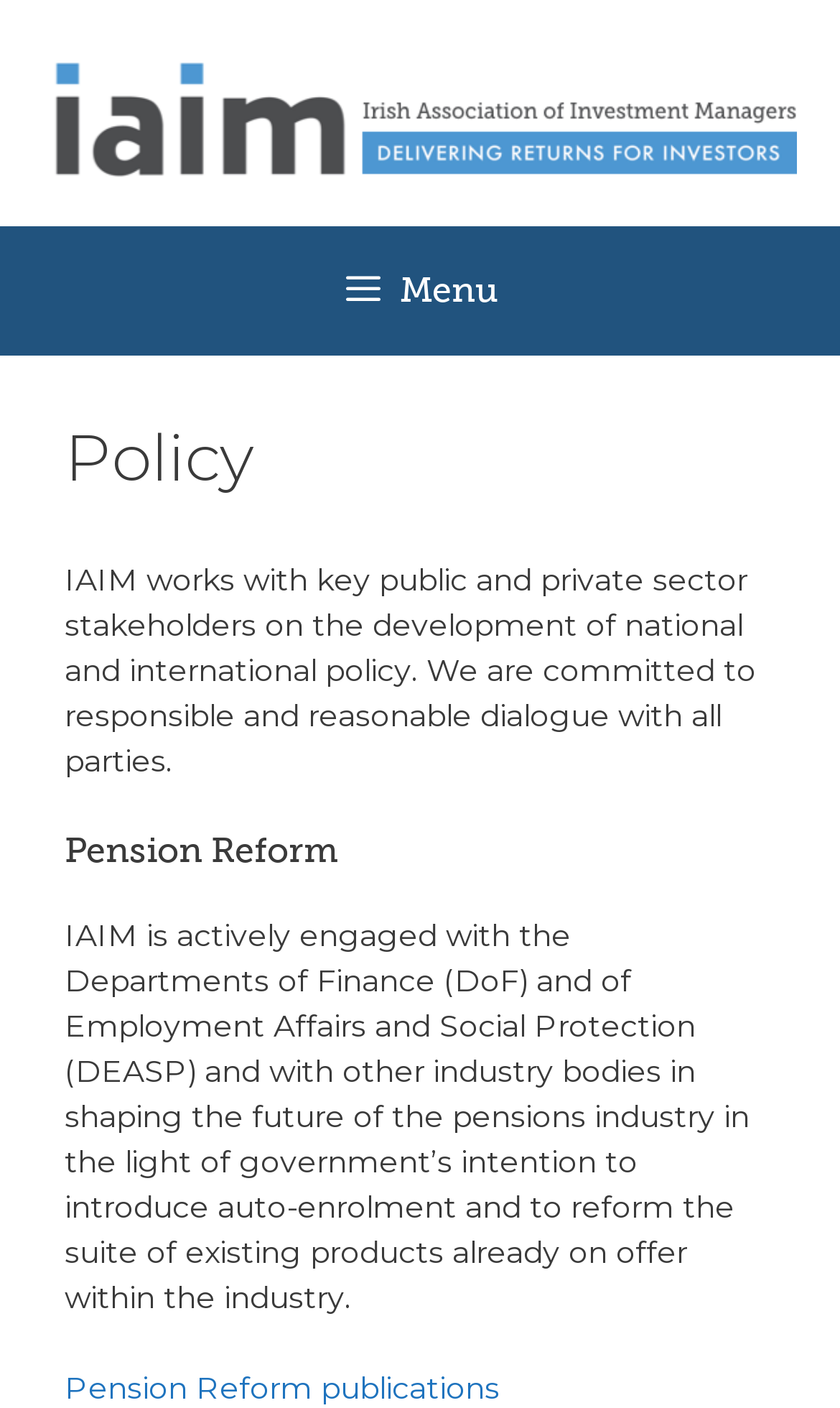With reference to the image, please provide a detailed answer to the following question: What is IAIM's commitment to dialogue?

IAIM's commitment to dialogue can be found in the StaticText element with the text 'IAIM works with key public and private sector stakeholders on the development of national and international policy. We are committed to responsible and reasonable dialogue with all parties.' The answer is extracted from this text.